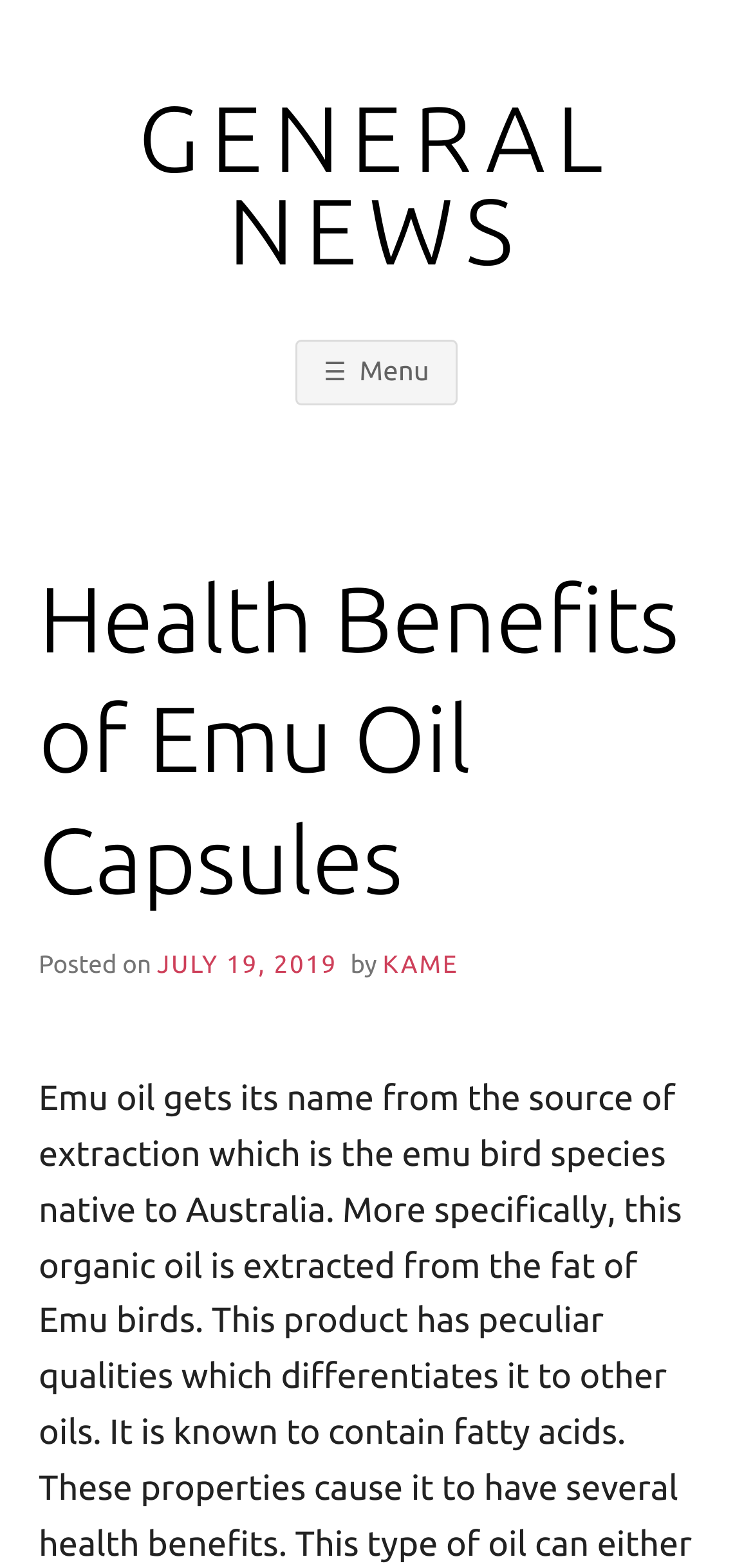Identify the bounding box of the UI component described as: "July 19, 2019".

[0.208, 0.607, 0.448, 0.624]